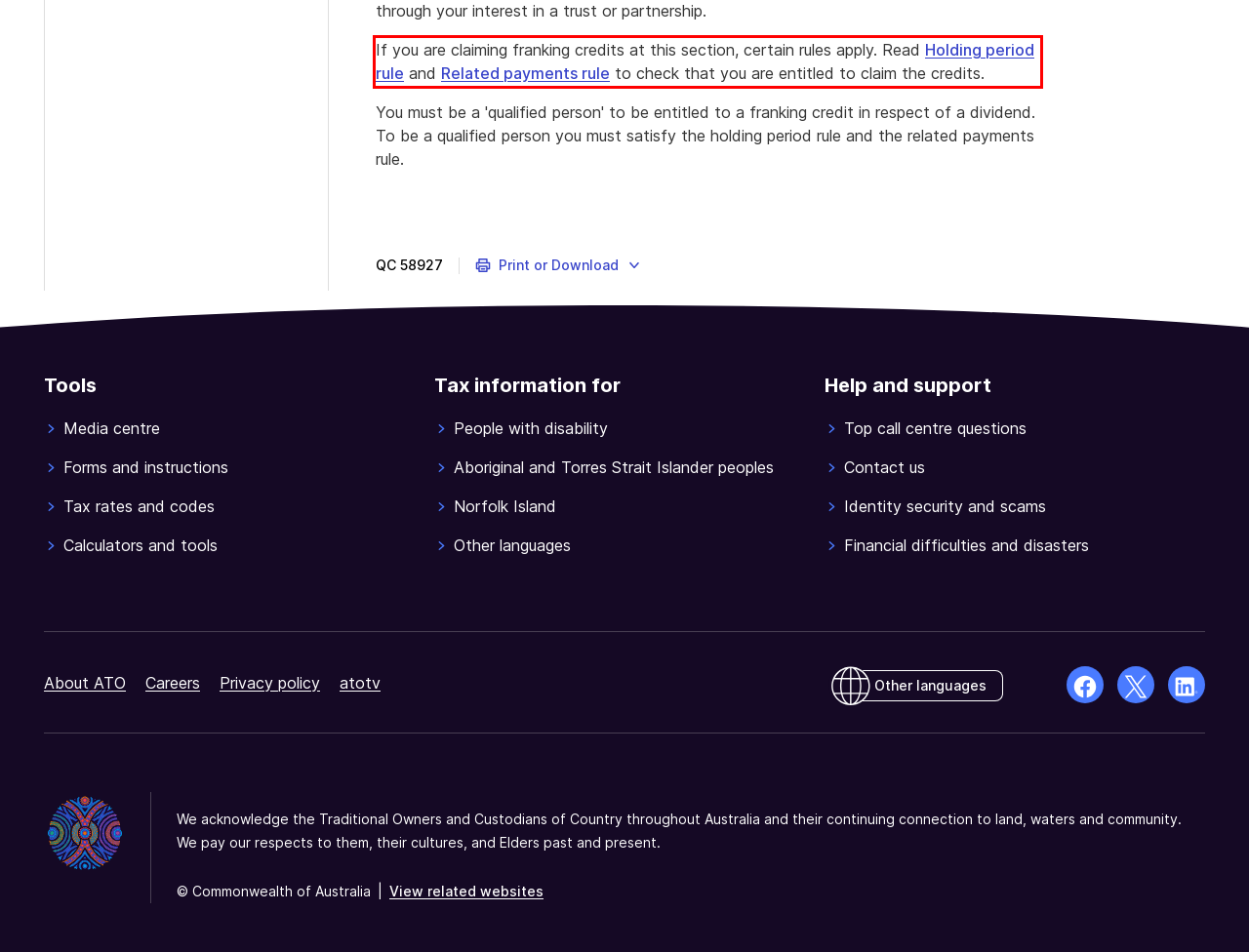Within the screenshot of the webpage, locate the red bounding box and use OCR to identify and provide the text content inside it.

If you are claiming franking credits at this section, certain rules apply. Read Holding period rule and Related payments rule to check that you are entitled to claim the credits.